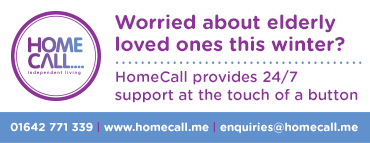Convey a detailed narrative of what is depicted in the image.

The image features an advertisement for HomeCall, a service dedicated to providing support for elderly individuals, particularly during the winter months. Prominently displayed is the HomeCall logo, encircled with the text "HOME CALL" in bold letters, indicating its focus on independent living. The ad poses a reassuring question: "Worried about elderly loved ones this winter?" This is aimed at addressing the concerns of families about the well-being of their elderly relatives during colder months.

The text further highlights the service's offering: "HomeCall provides 24/7 support at the touch of a button," emphasizing the ease and accessibility of the assistance available. Below this information, contact details are provided, including a phone number—01642 771 339—and the website address, www.homecall.me, along with the email contact, enquiries@homecall.me. The design utilizes a clean, modern aesthetic with a purple and white color scheme, reinforcing a sense of trust and professionalism.